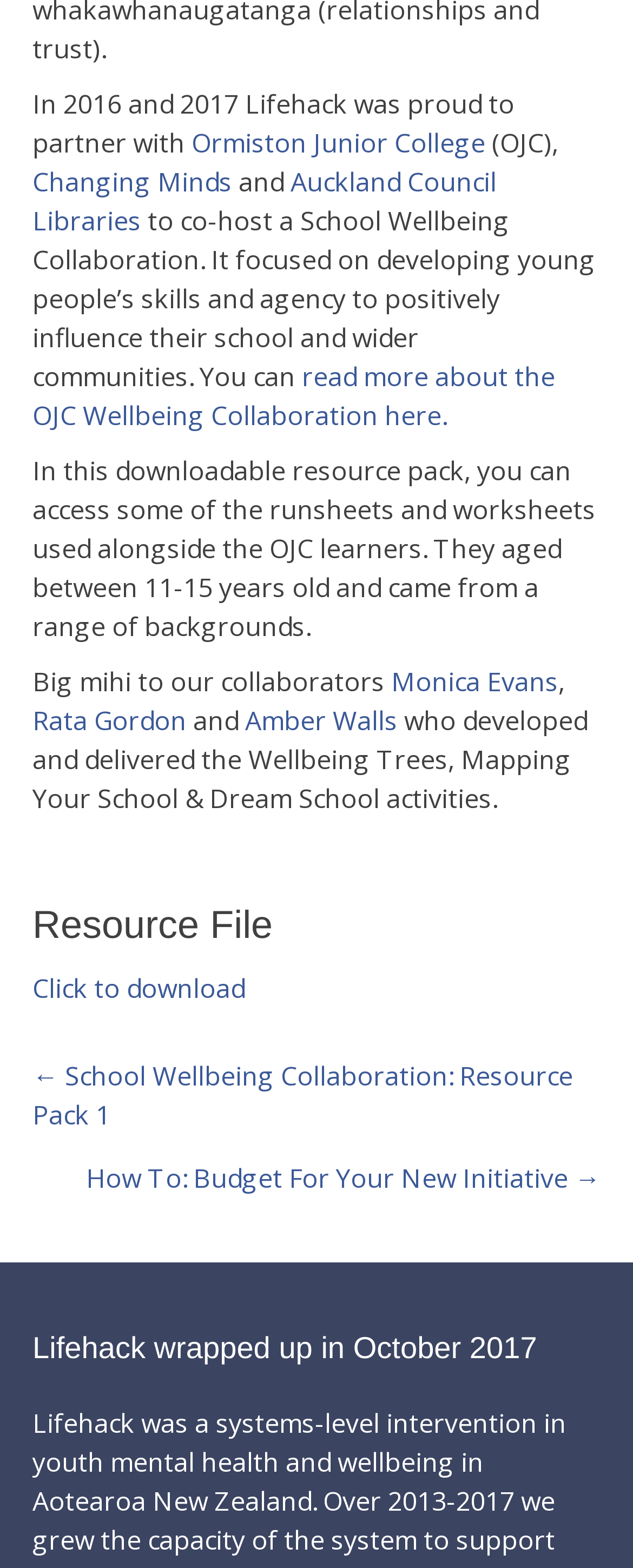Locate the bounding box coordinates of the clickable area needed to fulfill the instruction: "Read more about the OJC Wellbeing Collaboration".

[0.051, 0.228, 0.877, 0.276]